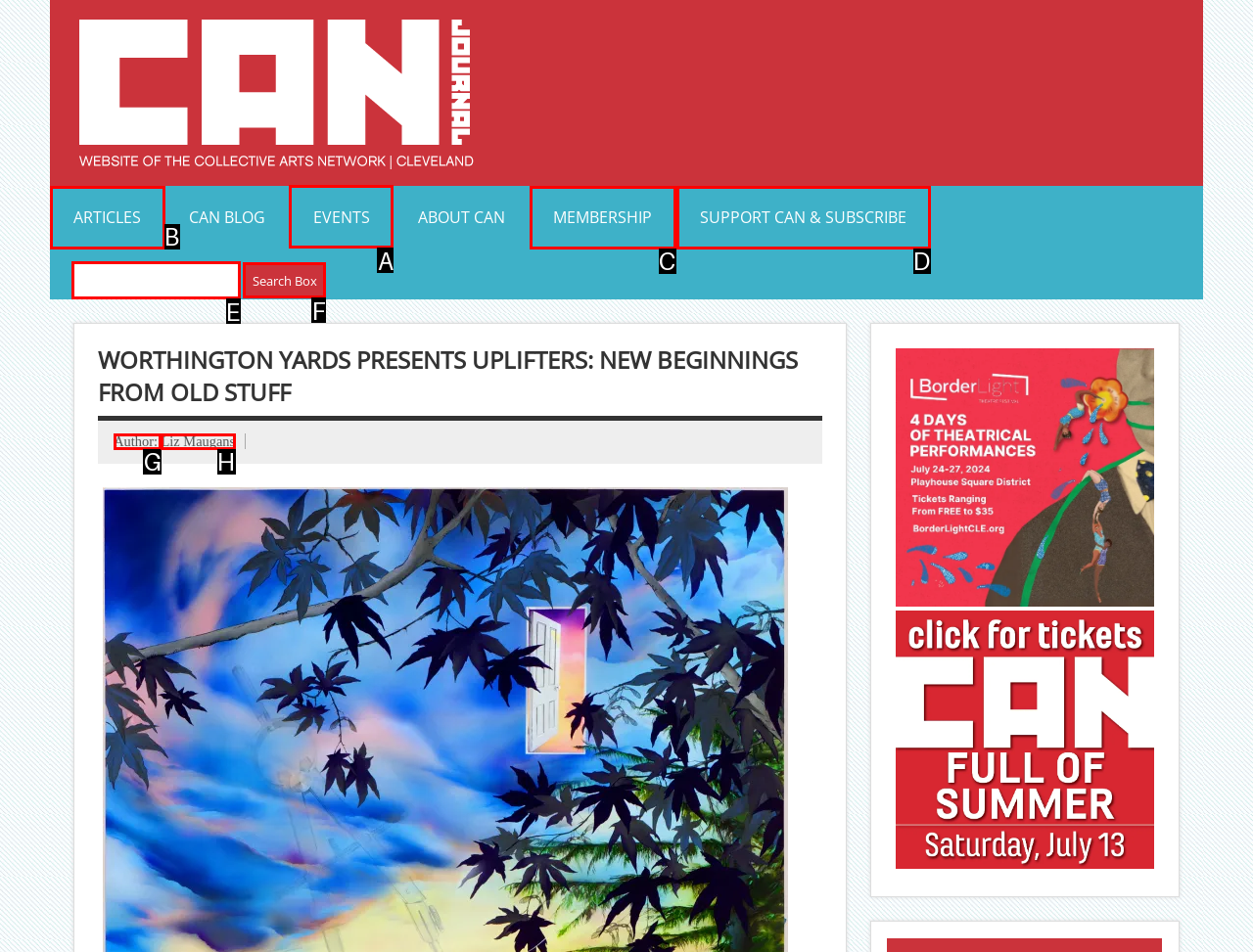For the given instruction: Subscribe to the newsletter, determine which boxed UI element should be clicked. Answer with the letter of the corresponding option directly.

None